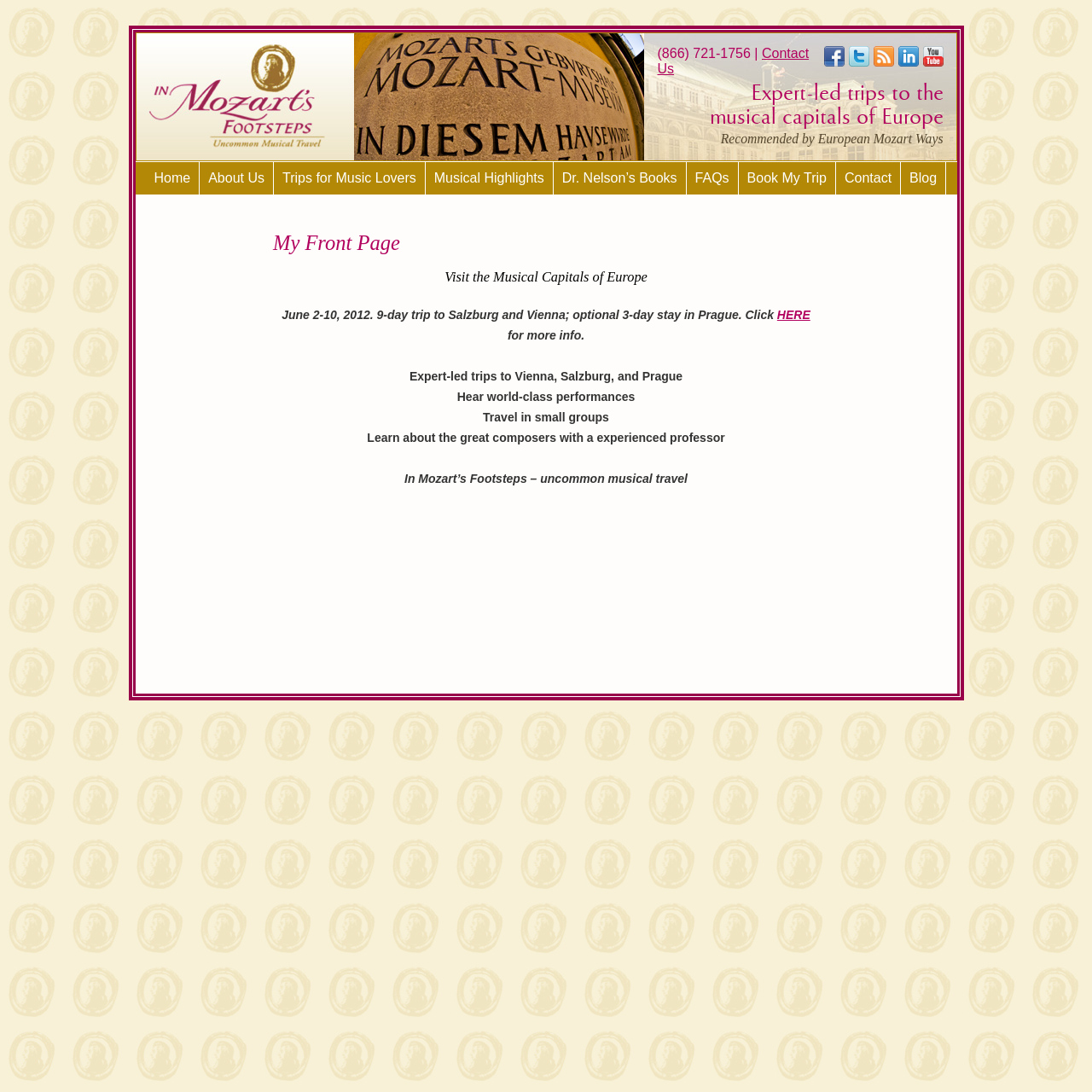What is the duration of the trip to Salzburg and Vienna?
Please provide a comprehensive and detailed answer to the question.

I found the duration of the trip by reading the text that says 'June 2-10, 2012. 9-day trip to Salzburg and Vienna; optional 3-day stay in Prague.' which is located in the main content area of the webpage.